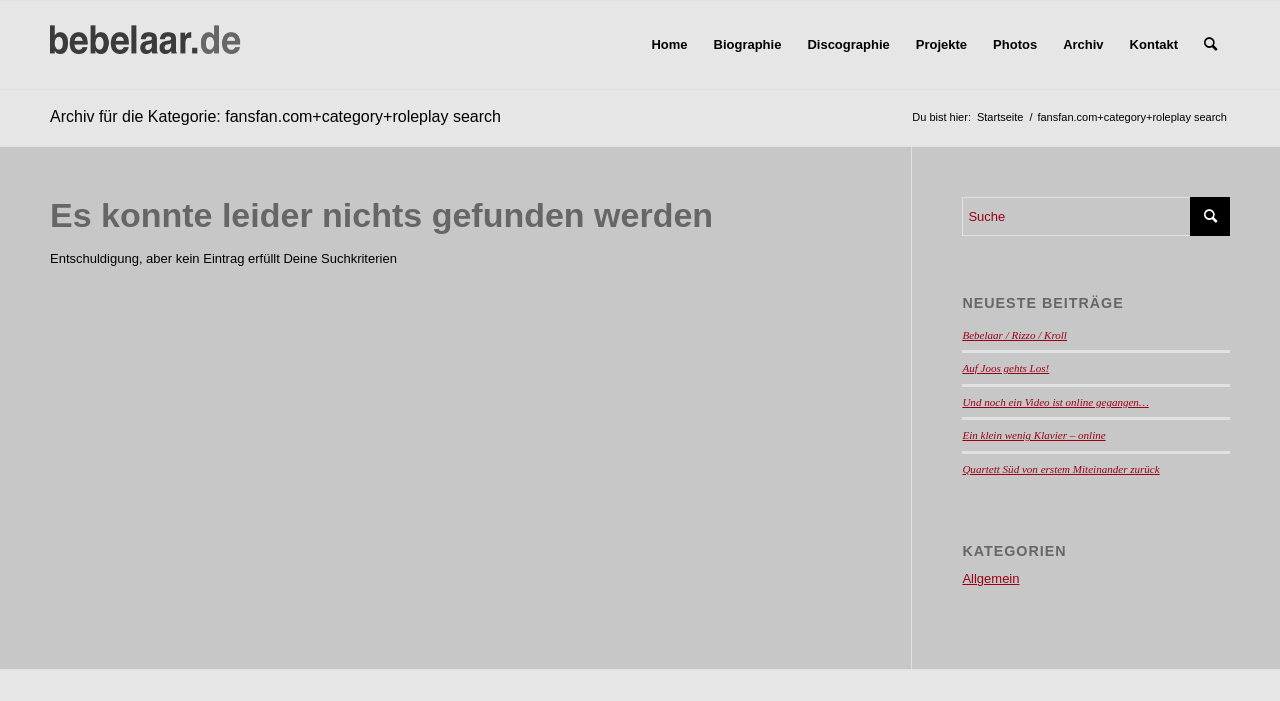What is the text above the search box?
Answer the question with a single word or phrase by looking at the picture.

Du bist hier: